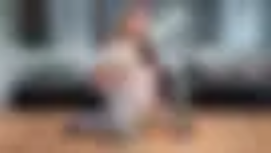Explain the image in a detailed way.

In this vibrant image, a satisfied customer is seen enjoying the benefits of a water treatment system by Aqua-Wise Water Treatment. The individual, who appears to be in a bright, modern home environment, showcases a joyful expression while demonstrating the ease of using their newly installed water softener and filtration systems. The background reveals a stylish living space, emphasizing a clean and healthy lifestyle. This scene captures the essence of satisfaction and peace of mind that comes from clean, treated water, reflecting the positive impact of Aqua-Wise's services on customers' lives.